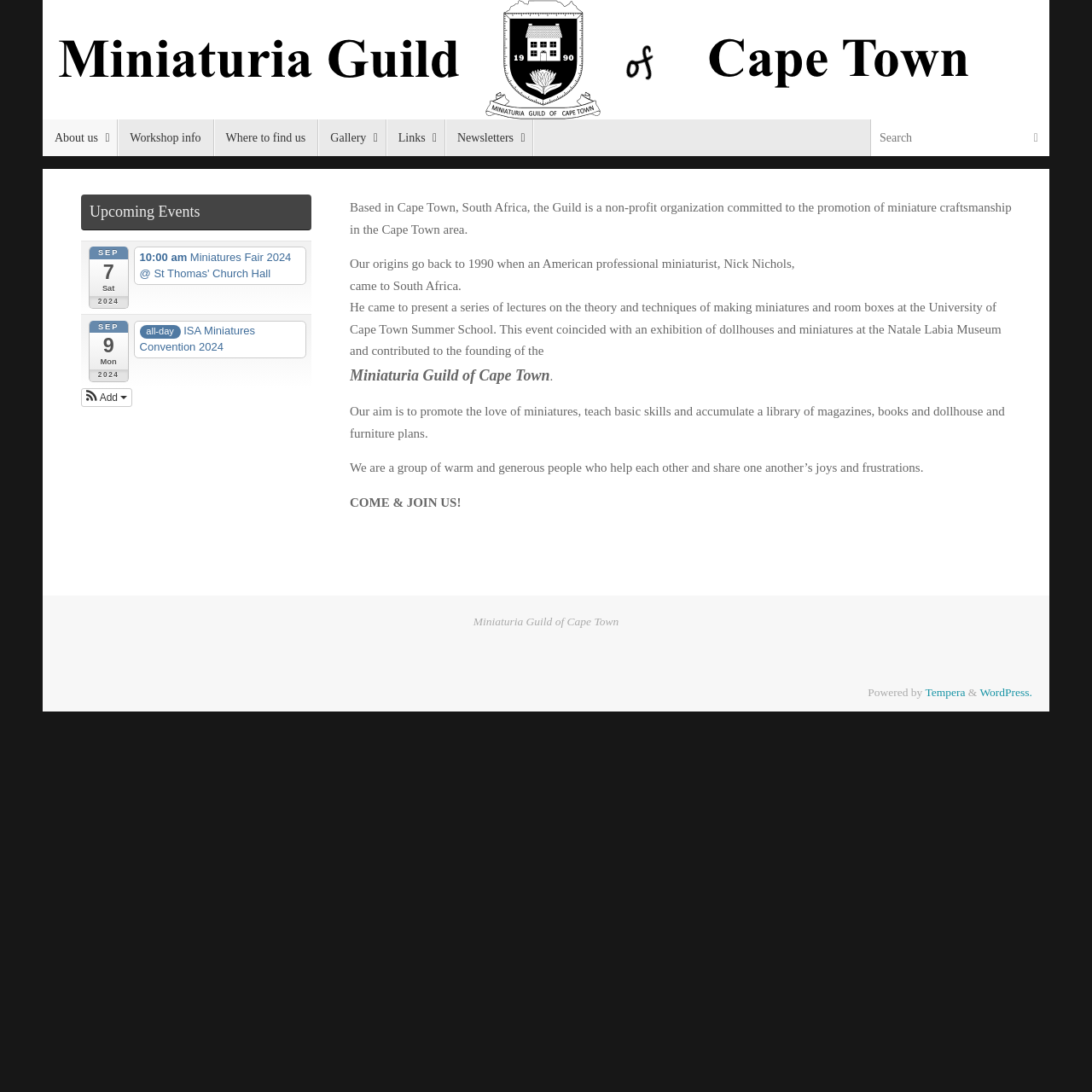From the given element description: "all-day ISA Miniatures Convention 2024", find the bounding box for the UI element. Provide the coordinates as four float numbers between 0 and 1, in the order [left, top, right, bottom].

[0.123, 0.294, 0.28, 0.328]